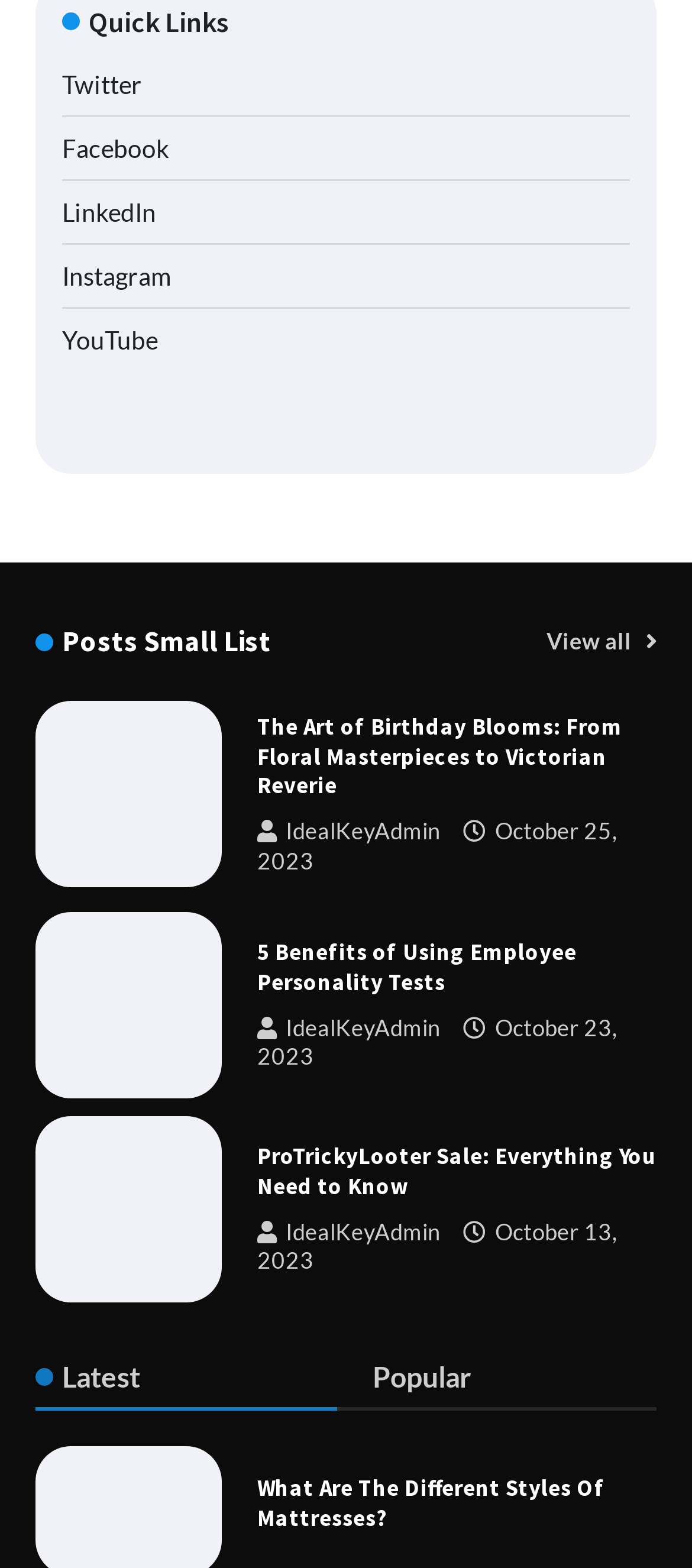Please identify the bounding box coordinates of the clickable area that will allow you to execute the instruction: "Explore the different styles of mattresses".

[0.372, 0.939, 0.923, 0.977]